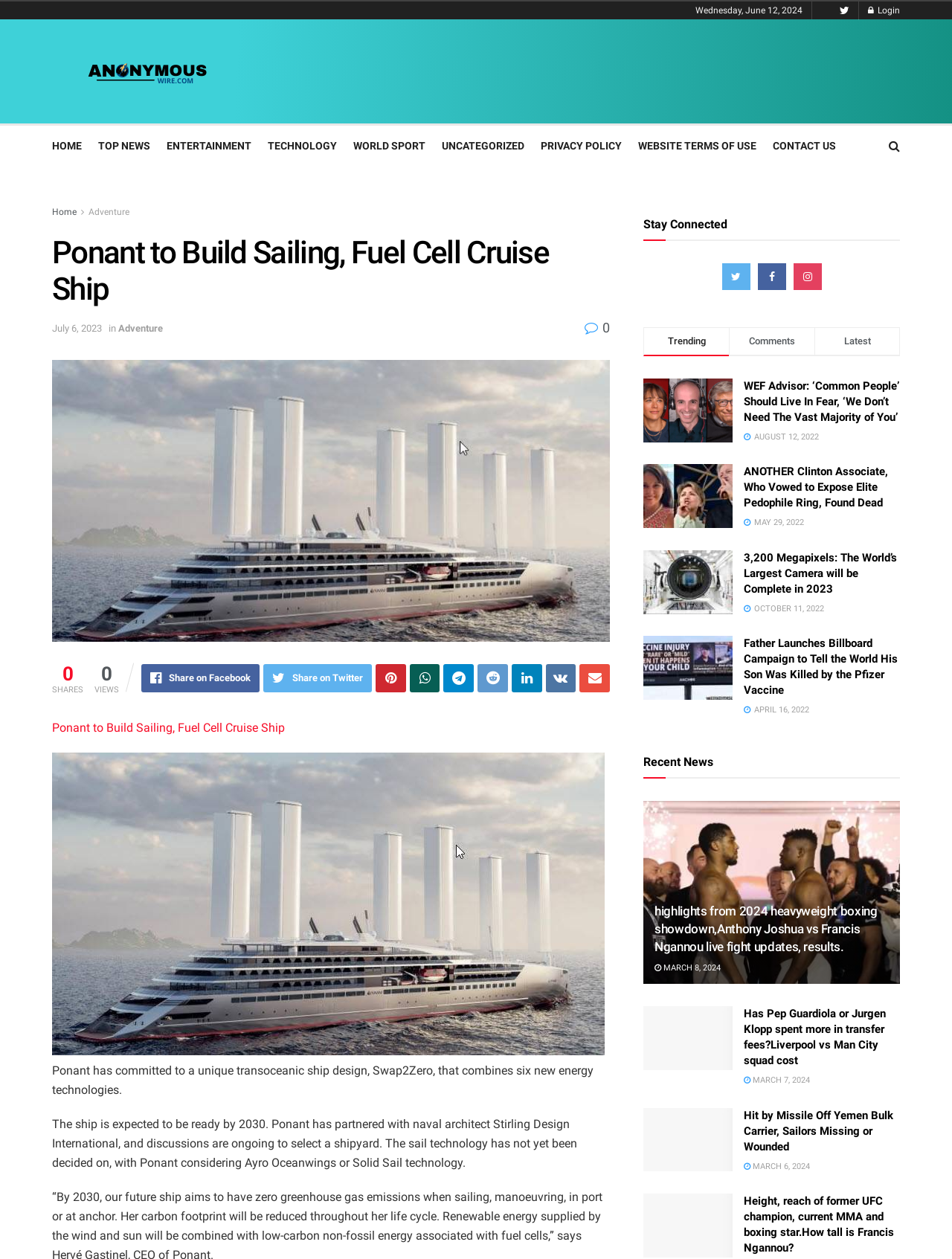Find the bounding box of the UI element described as: "Contact Us". The bounding box coordinates should be given as four float values between 0 and 1, i.e., [left, top, right, bottom].

[0.812, 0.108, 0.878, 0.124]